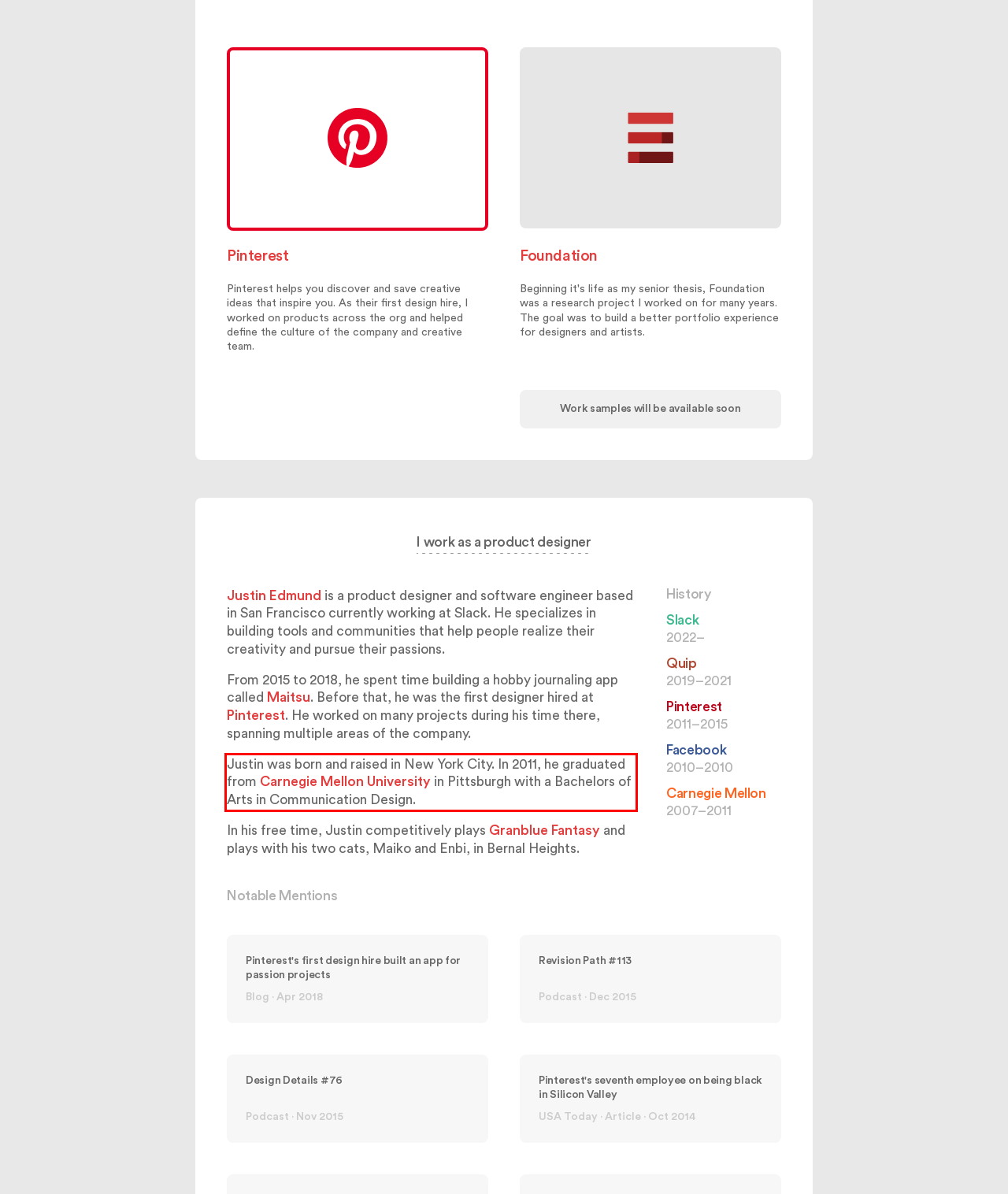Identify and extract the text within the red rectangle in the screenshot of the webpage.

Justin was born and raised in New York City. In 2011, he graduated from Carnegie Mellon University in Pittsburgh with a Bachelors of Arts in Communication Design.